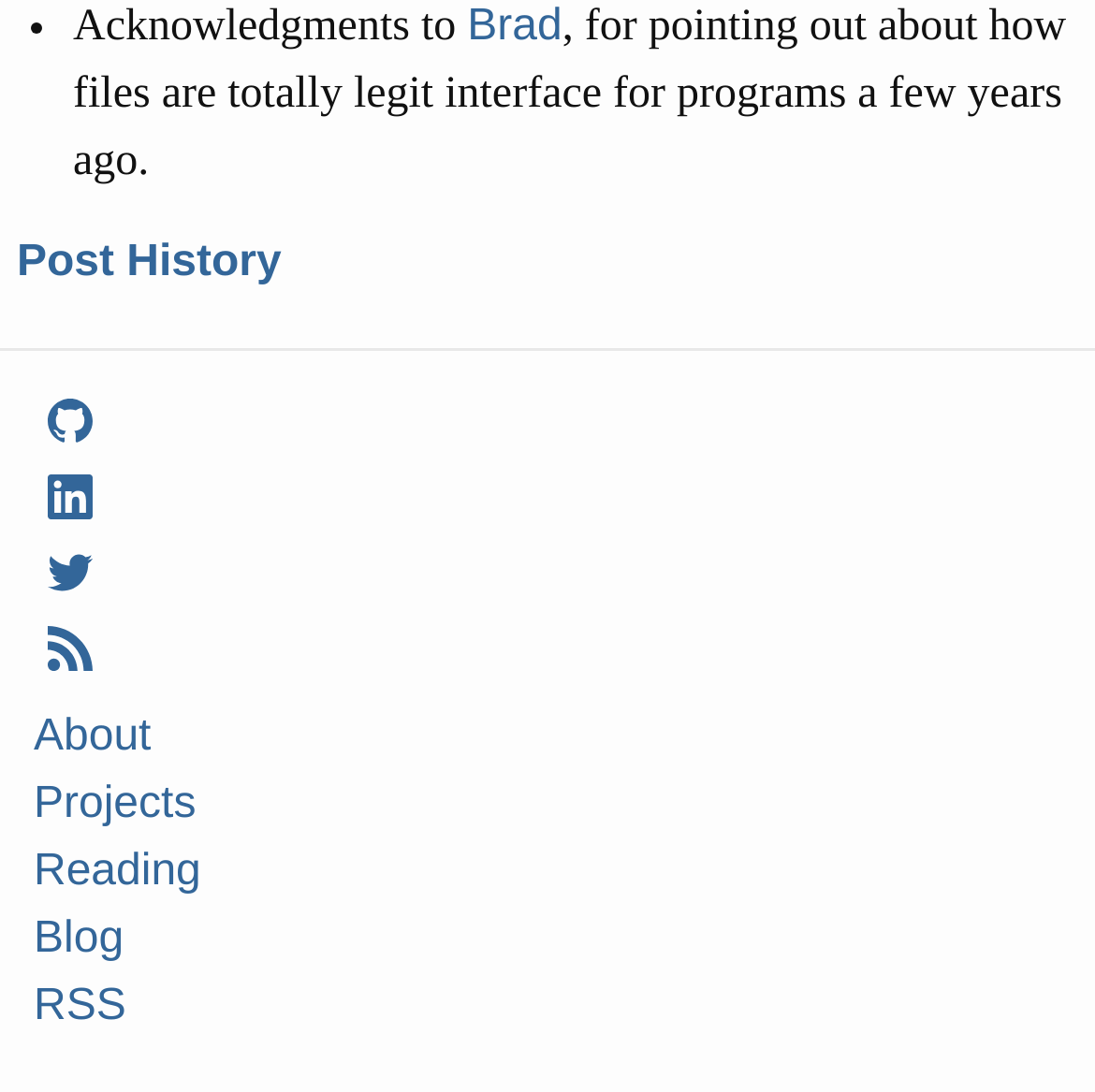Locate the bounding box coordinates for the element described below: "Post History". The coordinates must be four float values between 0 and 1, formatted as [left, top, right, bottom].

[0.015, 0.217, 0.257, 0.261]